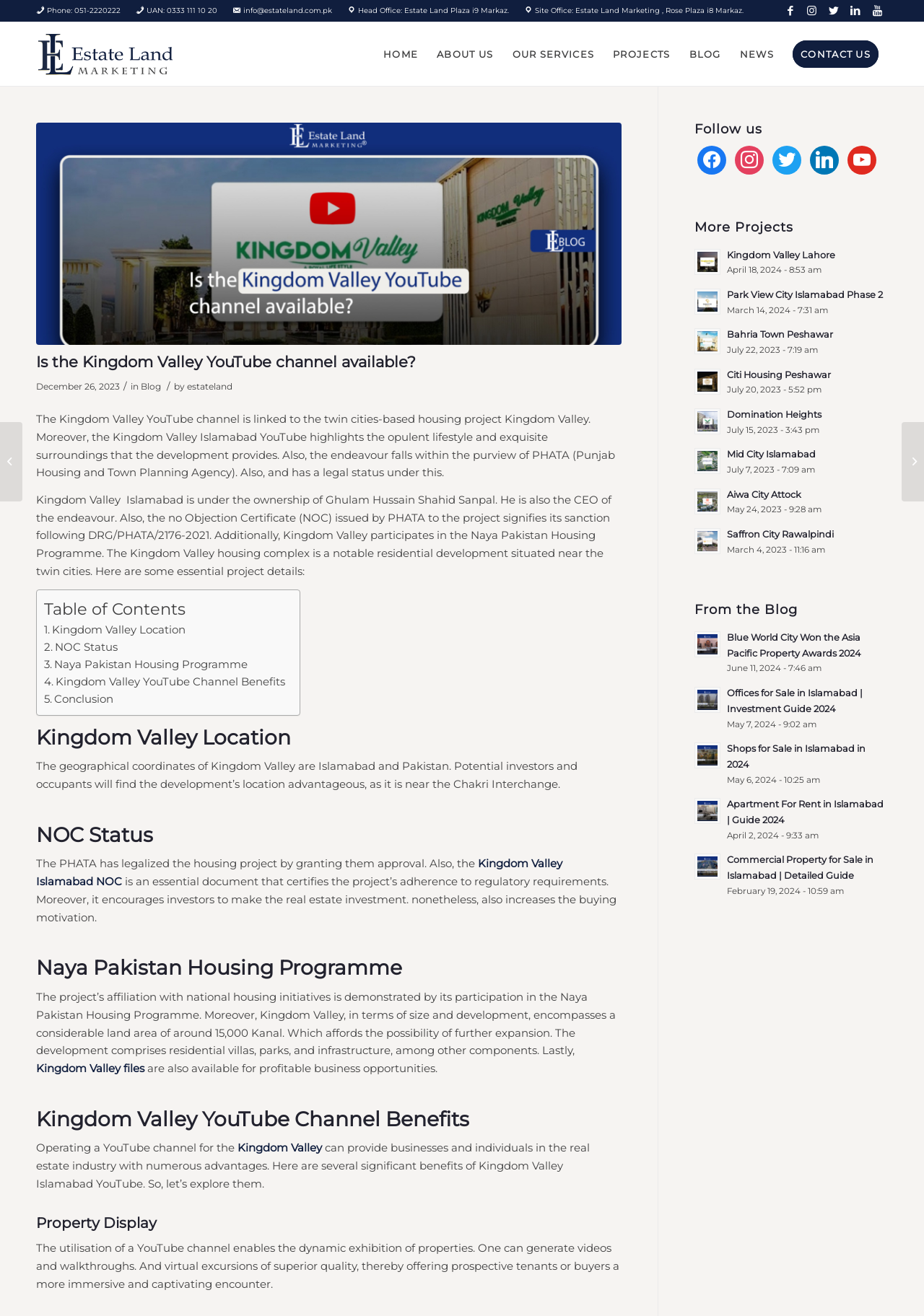Please find the bounding box coordinates (top-left x, top-left y, bottom-right x, bottom-right y) in the screenshot for the UI element described as follows: ABOUT US

[0.463, 0.017, 0.544, 0.065]